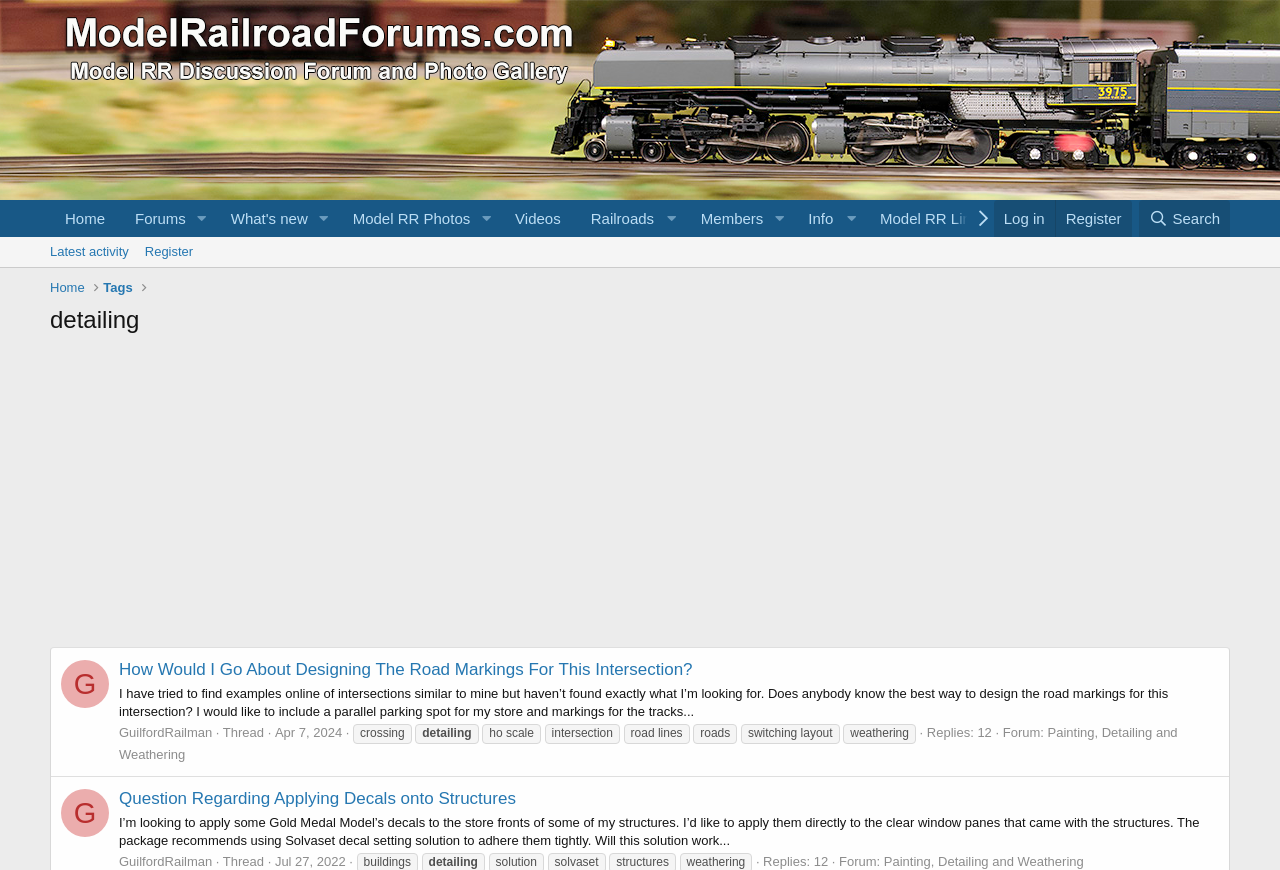Calculate the bounding box coordinates of the UI element given the description: "parent_node: What's new aria-label="Toggle expanded"".

[0.242, 0.23, 0.264, 0.272]